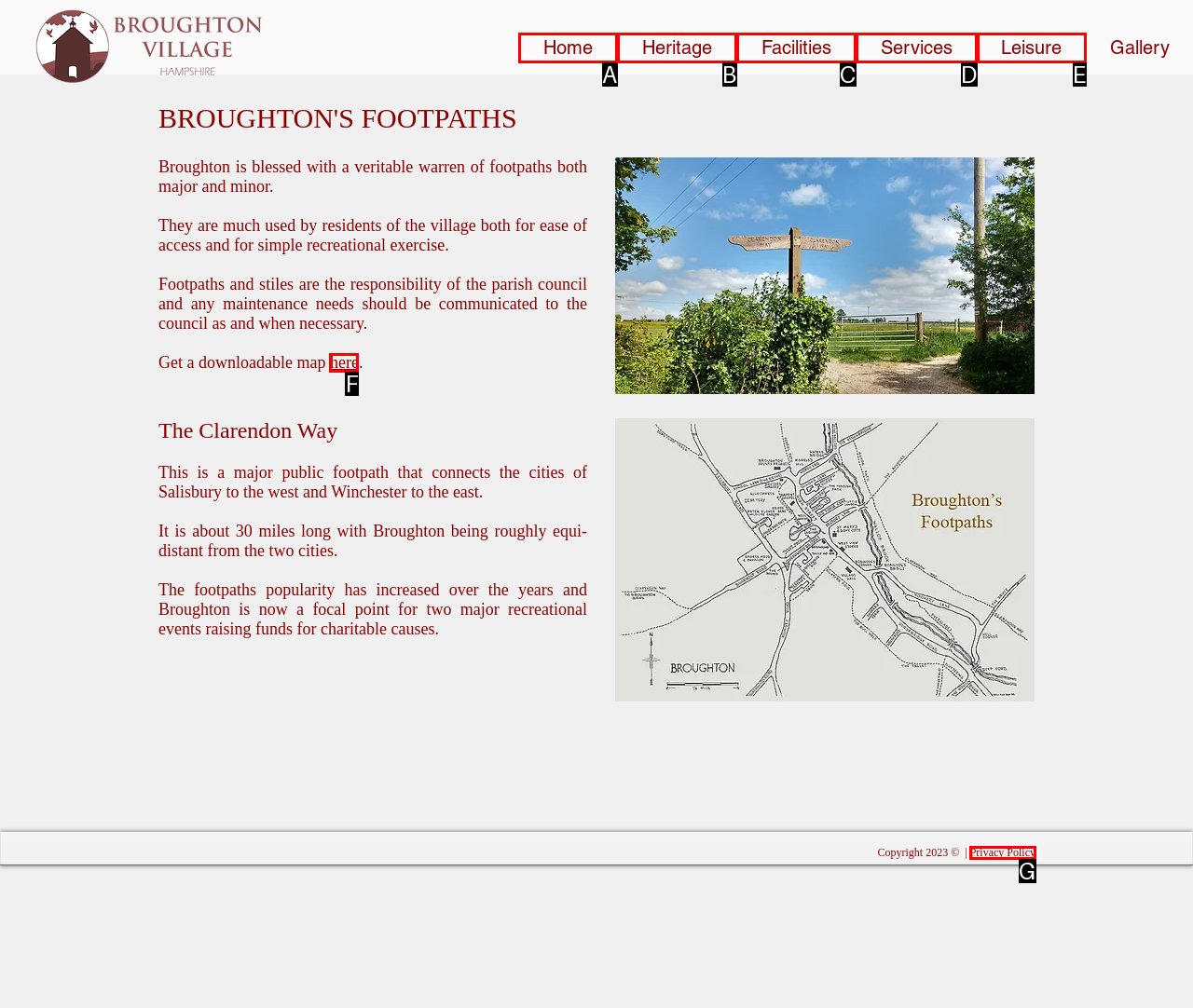Choose the HTML element that best fits the given description: Privacy Policy. Answer by stating the letter of the option.

G